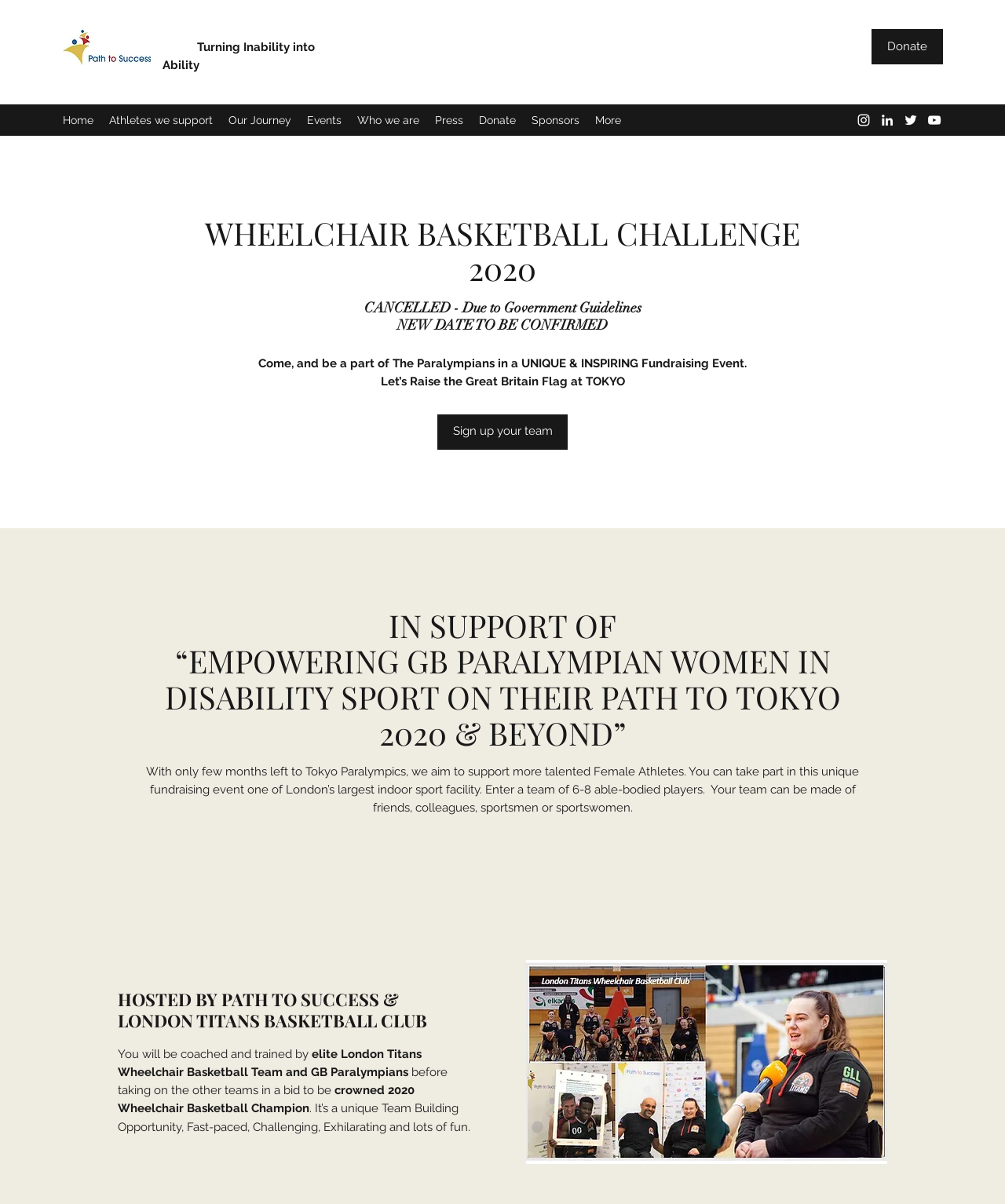Identify the bounding box coordinates of the area you need to click to perform the following instruction: "Sign up your team".

[0.435, 0.344, 0.565, 0.373]